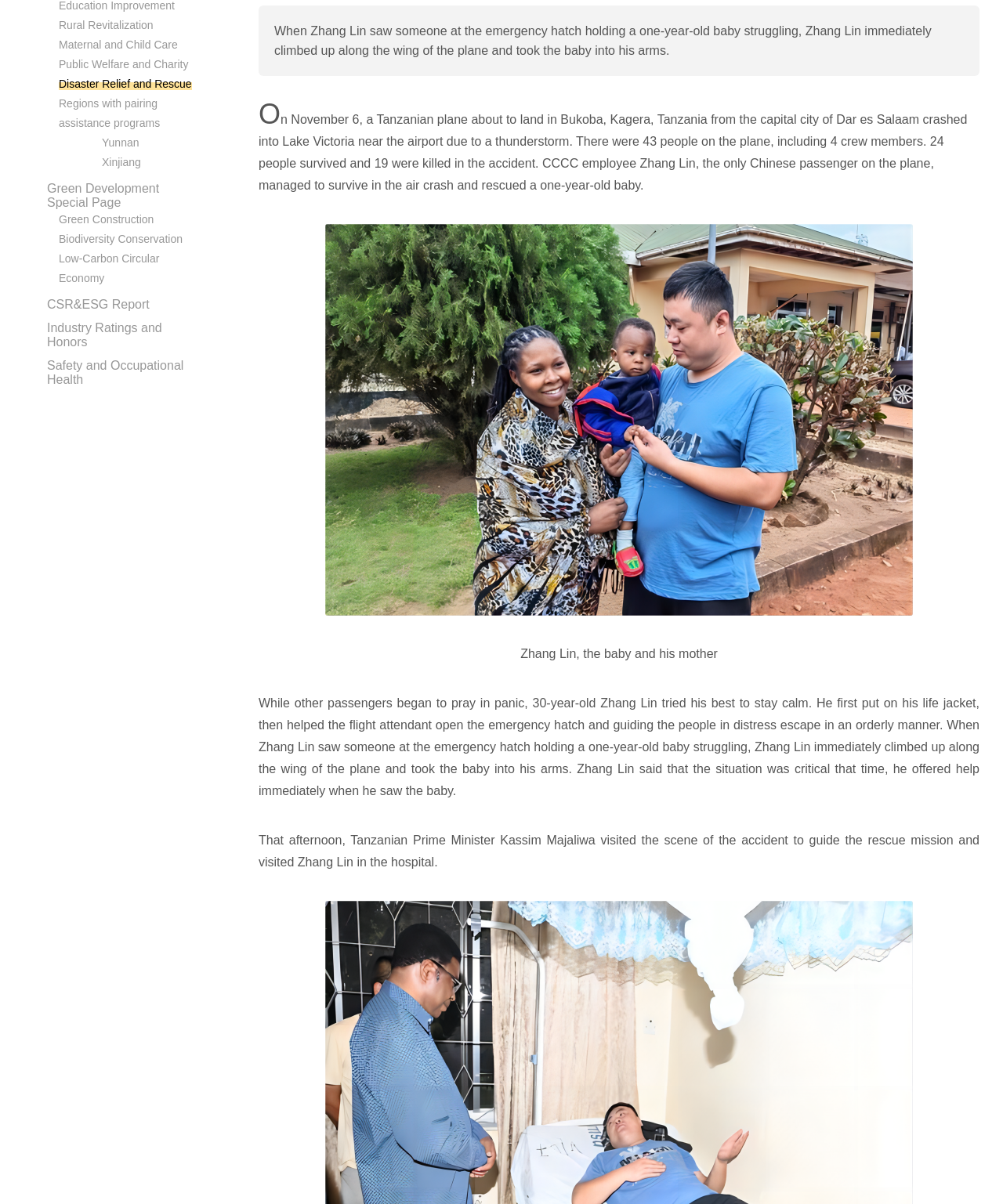Provide the bounding box coordinates in the format (top-left x, top-left y, bottom-right x, bottom-right y). All values are floating point numbers between 0 and 1. Determine the bounding box coordinate of the UI element described as: Biodiversity Conservation

[0.059, 0.193, 0.182, 0.204]